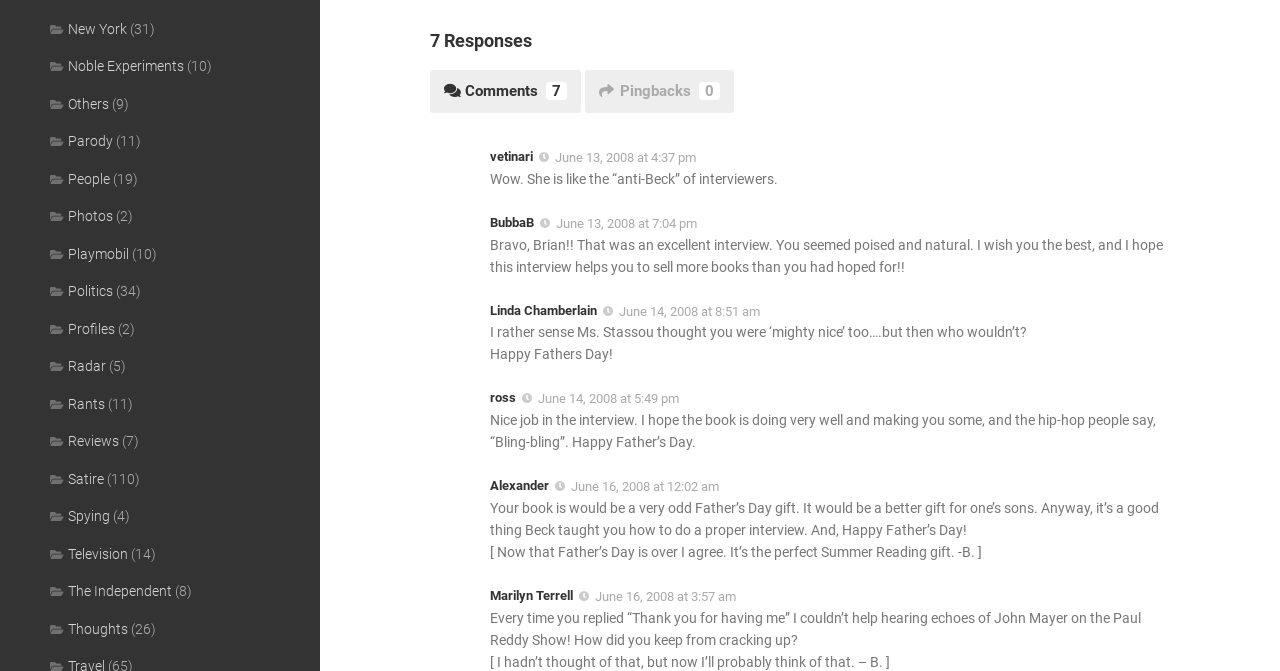Please find the bounding box coordinates of the element that needs to be clicked to perform the following instruction: "Visit the 'Television' page". The bounding box coordinates should be four float numbers between 0 and 1, represented as [left, top, right, bottom].

[0.039, 0.813, 0.1, 0.837]